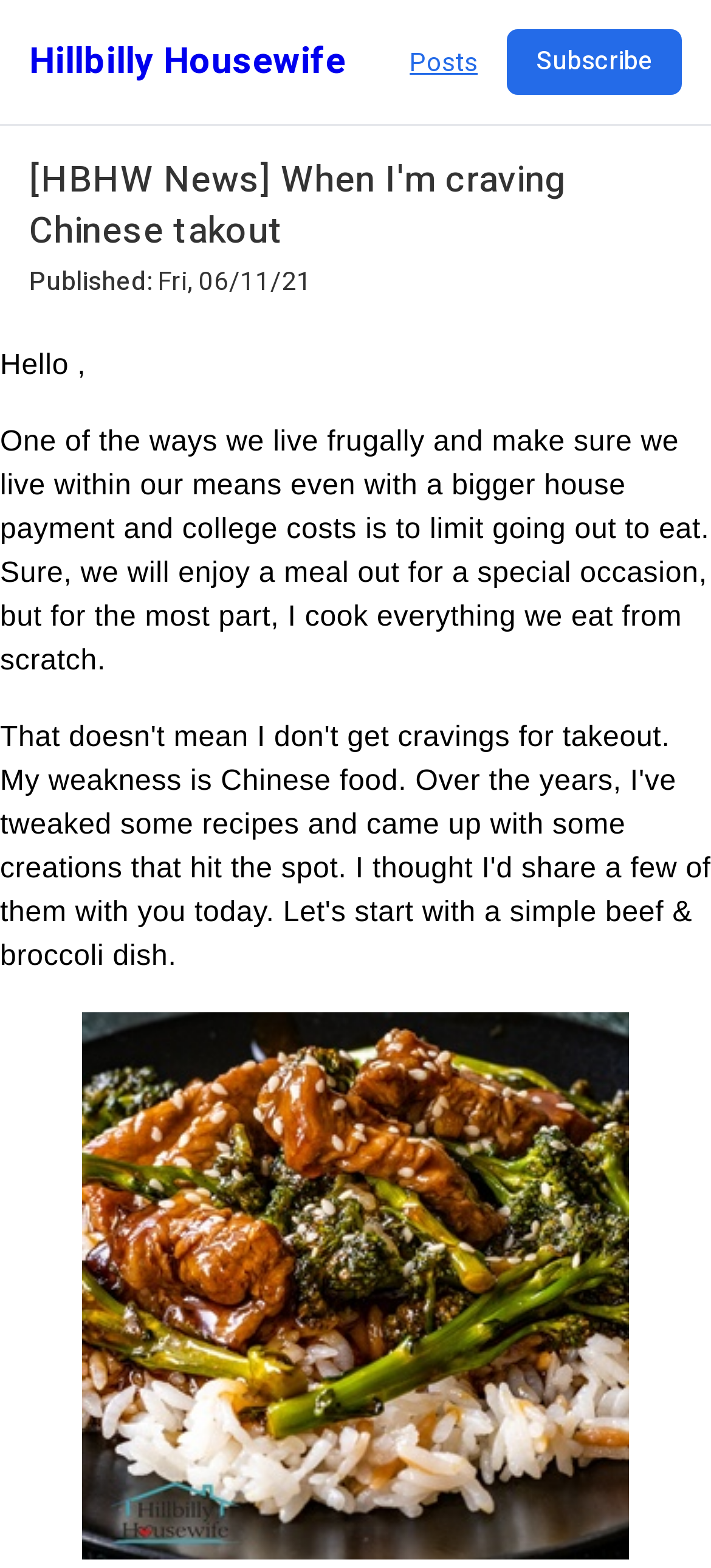Offer a meticulous caption that includes all visible features of the webpage.

This webpage appears to be a blog post from "Hillbilly Housewife" about the author's approach to satisfying Chinese food cravings. At the top of the page, there is a heading with the blog's name, "Hillbilly Housewife", which is also a link. To the right of this heading, there are two more links, "Posts" and a "Subscribe" button.

Below the blog's name, there is a heading that reads "[HBHW News] When I'm craving Chinese takout", which is the title of the blog post. Underneath this title, there is a publication date, "Fri, 06/11/21", preceded by the label "Published:".

The main content of the blog post is an image of a plate of homemade beef and broccoli, which takes up most of the page. Above the image, there is a link with the same text, "A plate of homemade beef and broccoli." The image is positioned near the center of the page, leaving some space at the top and bottom.